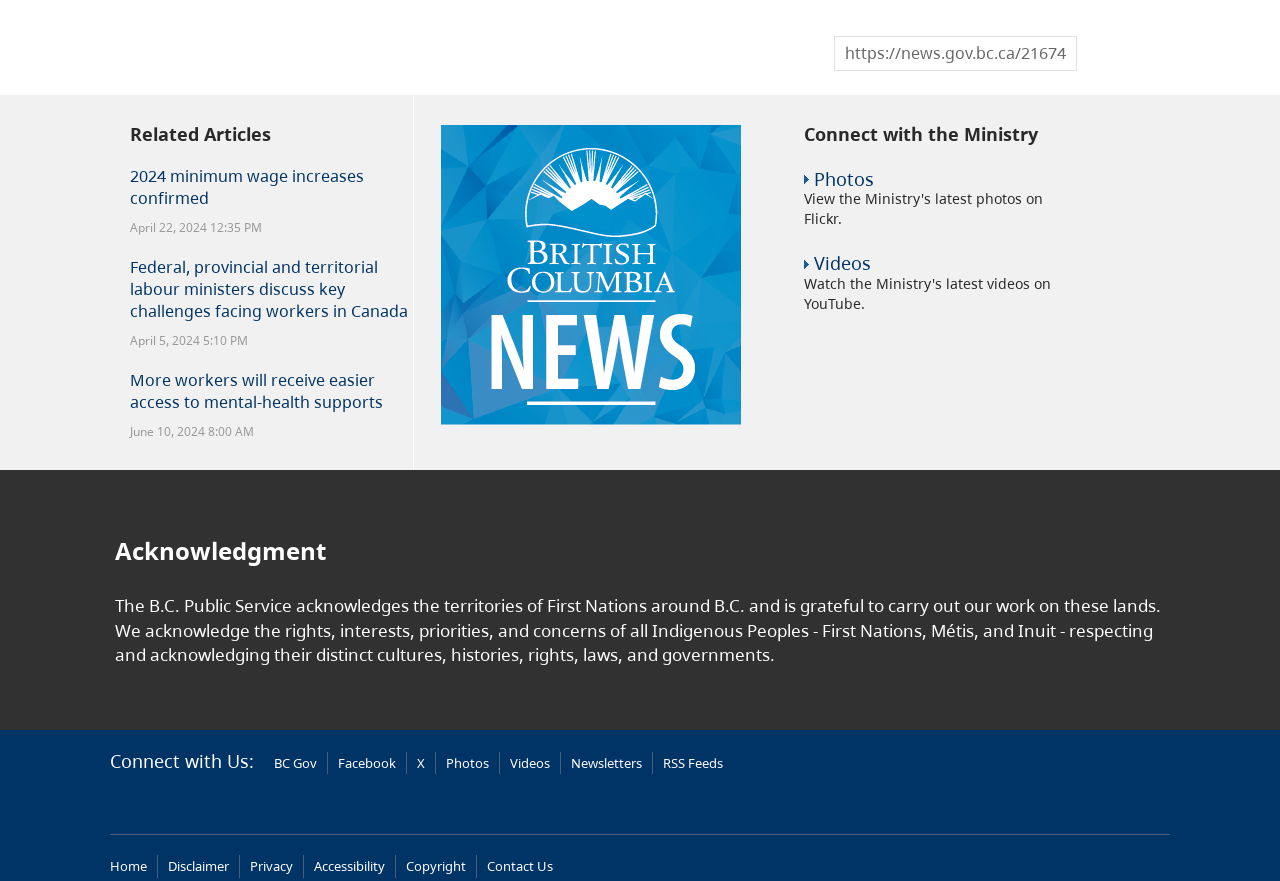What is the name of the government entity?
Please answer using one word or phrase, based on the screenshot.

BC Gov